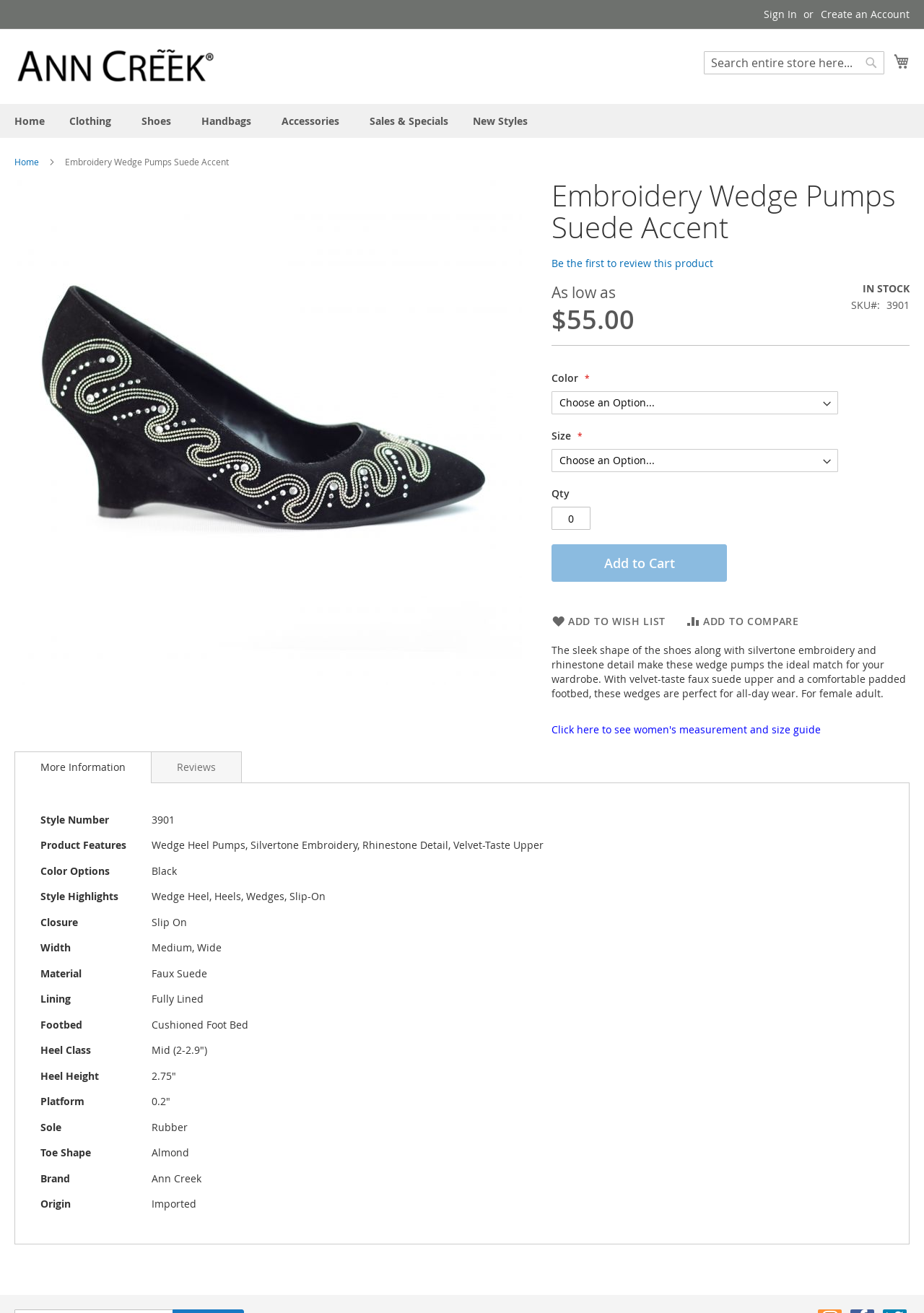Create a full and detailed caption for the entire webpage.

This webpage is about a product, specifically a pair of Embroidery Wedge Pumps with Suede Accent. At the top of the page, there are several links, including "Skip to Content", "Sign In", "Create an Account", and a store logo with an image of Ann Creek. 

Below the top links, there is a search bar with a combobox and a search button. To the left of the search bar, there are several links to different categories, including "Home", "Clothing", "Shoes", "Handbags", "Accessories", "Sales & Specials", and "New Styles". 

The main content of the page is about the product, with a heading that matches the product name. There is a link to review the product, and a table with information about the product, including its availability, SKU, and options for color and size. 

Below the product information table, there is a section to add the product to the cart, with a button to add to cart and links to add to wishlist or compare. There is also a description of the product, which mentions its features, such as silvertone embroidery and rhinestone detail, and its comfortable padded footbed. 

Further down the page, there is a link to see a women's measurement and size guide. Below that, there is a main product photo, with links to skip to the end or beginning of the images gallery. 

At the bottom of the page, there is a section with more information about the product, including its style number, product features, color options, style highlights, closure, width, material, lining, footbed, and heel class.